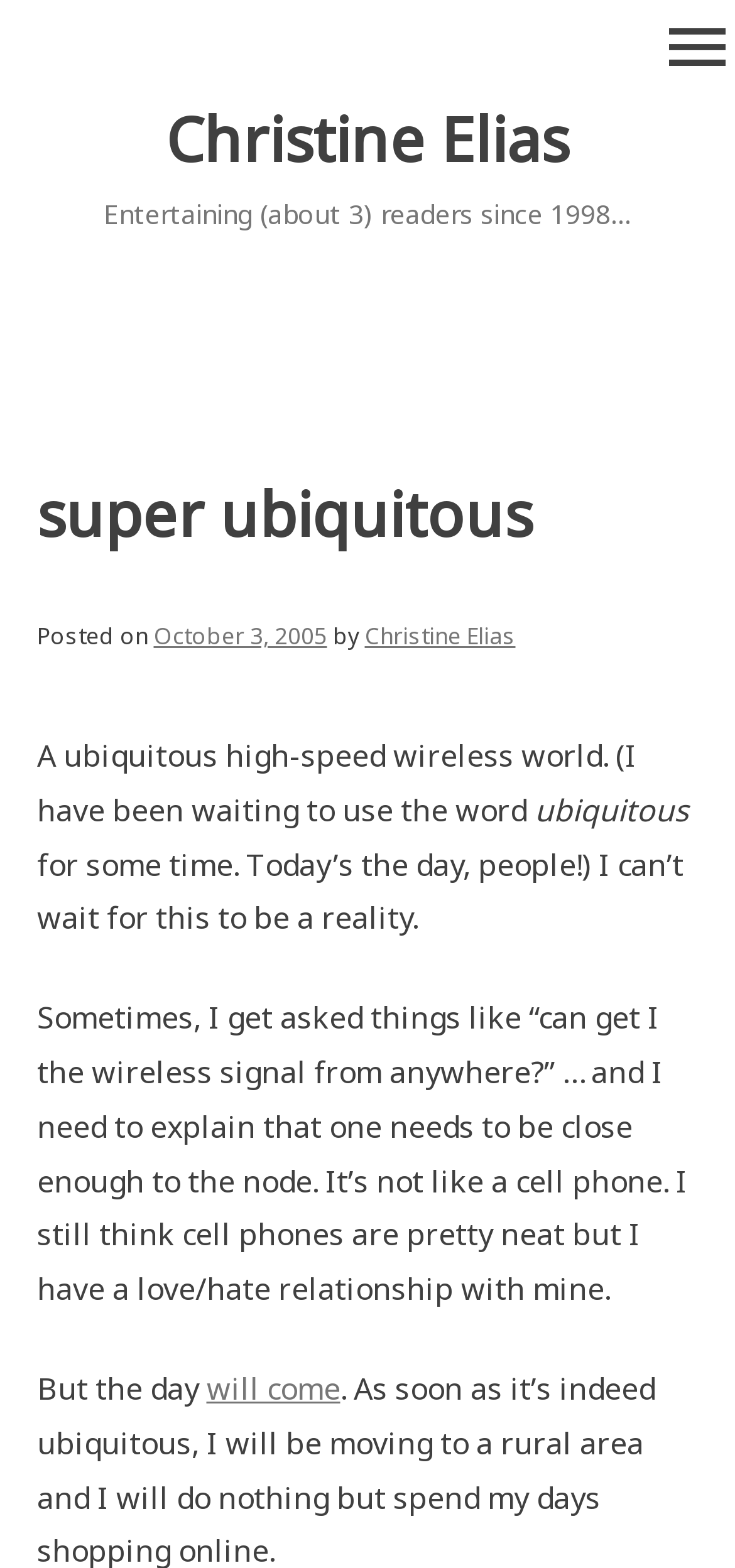How long has the author been entertaining readers?
Using the image, give a concise answer in the form of a single word or short phrase.

Since 1998